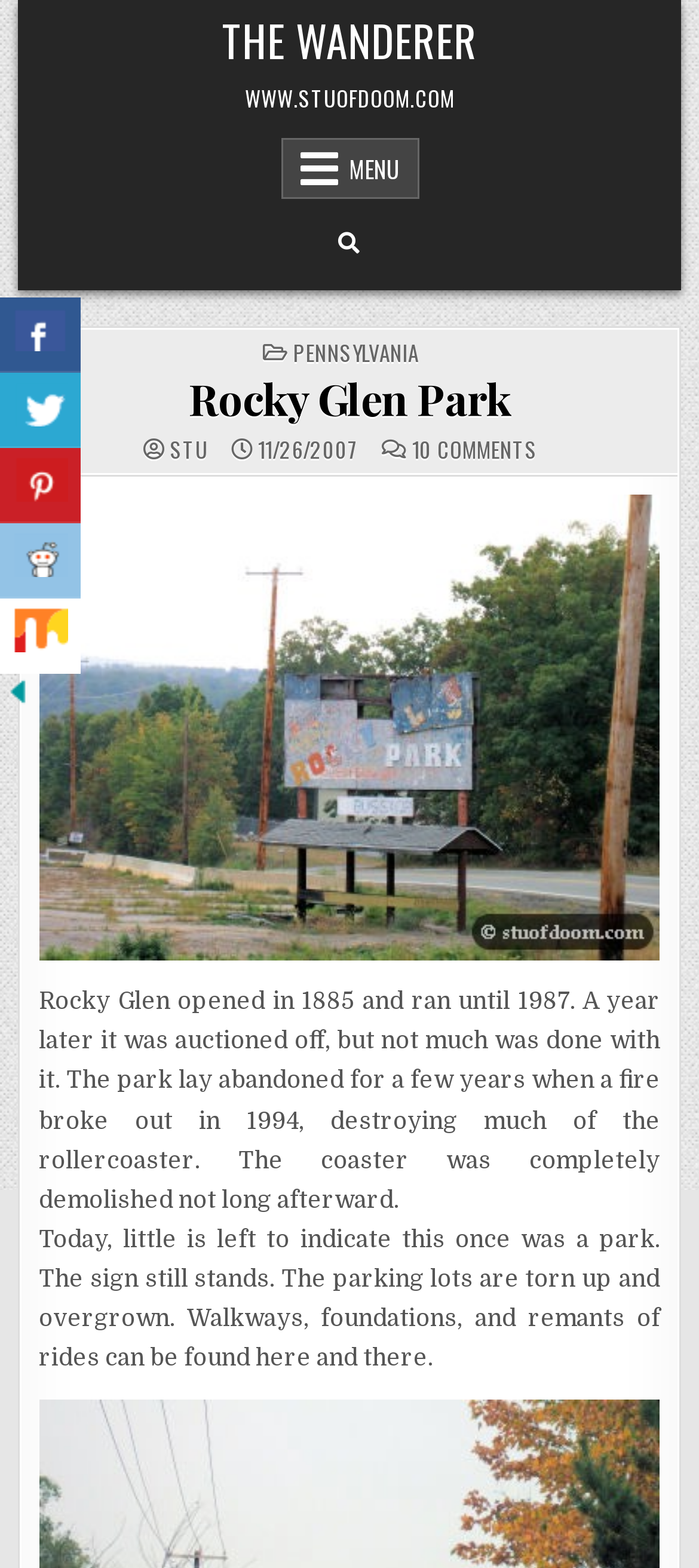Could you highlight the region that needs to be clicked to execute the instruction: "Visit the Pennsylvania page"?

[0.419, 0.215, 0.599, 0.234]